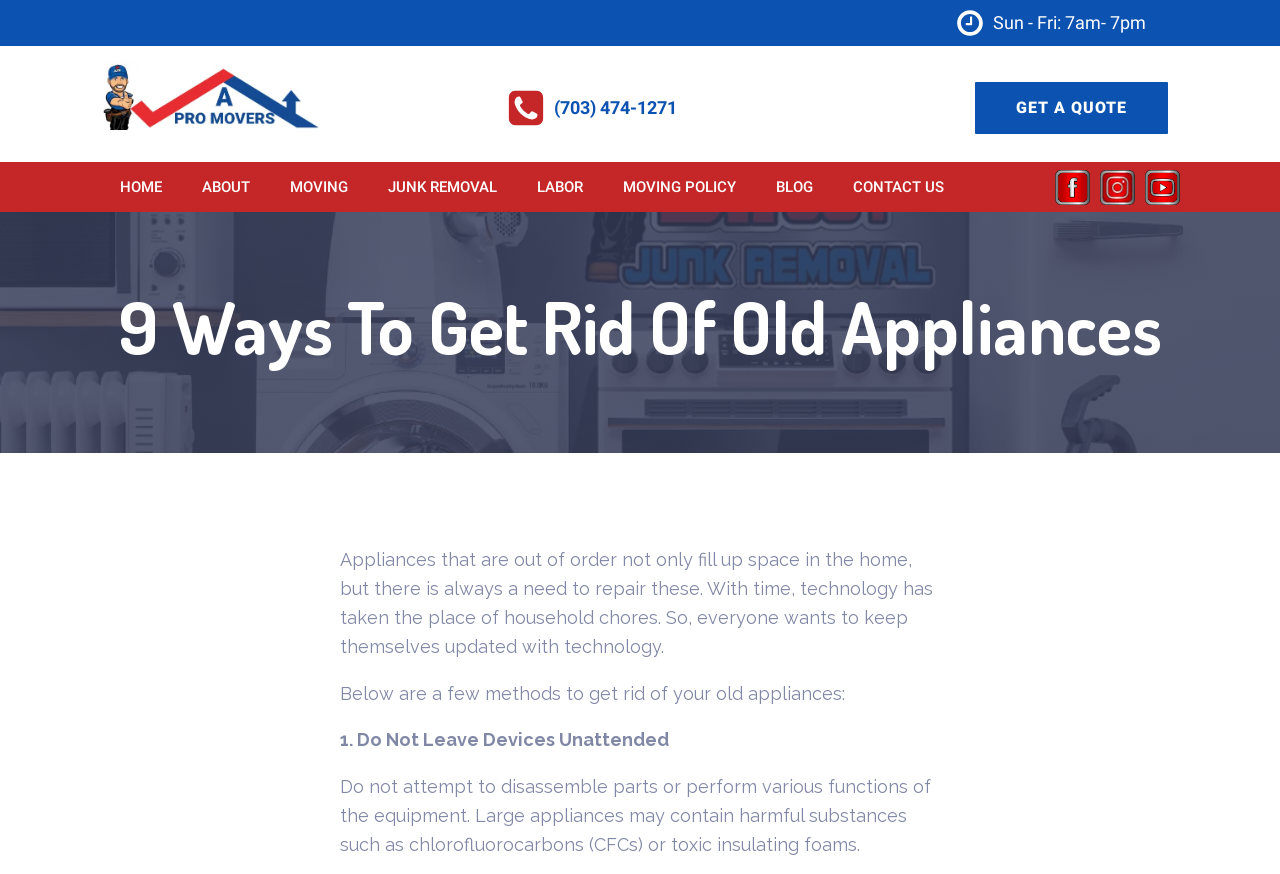Show the bounding box coordinates for the element that needs to be clicked to execute the following instruction: "Check the BLOG". Provide the coordinates in the form of four float numbers between 0 and 1, i.e., [left, top, right, bottom].

[0.591, 0.191, 0.651, 0.237]